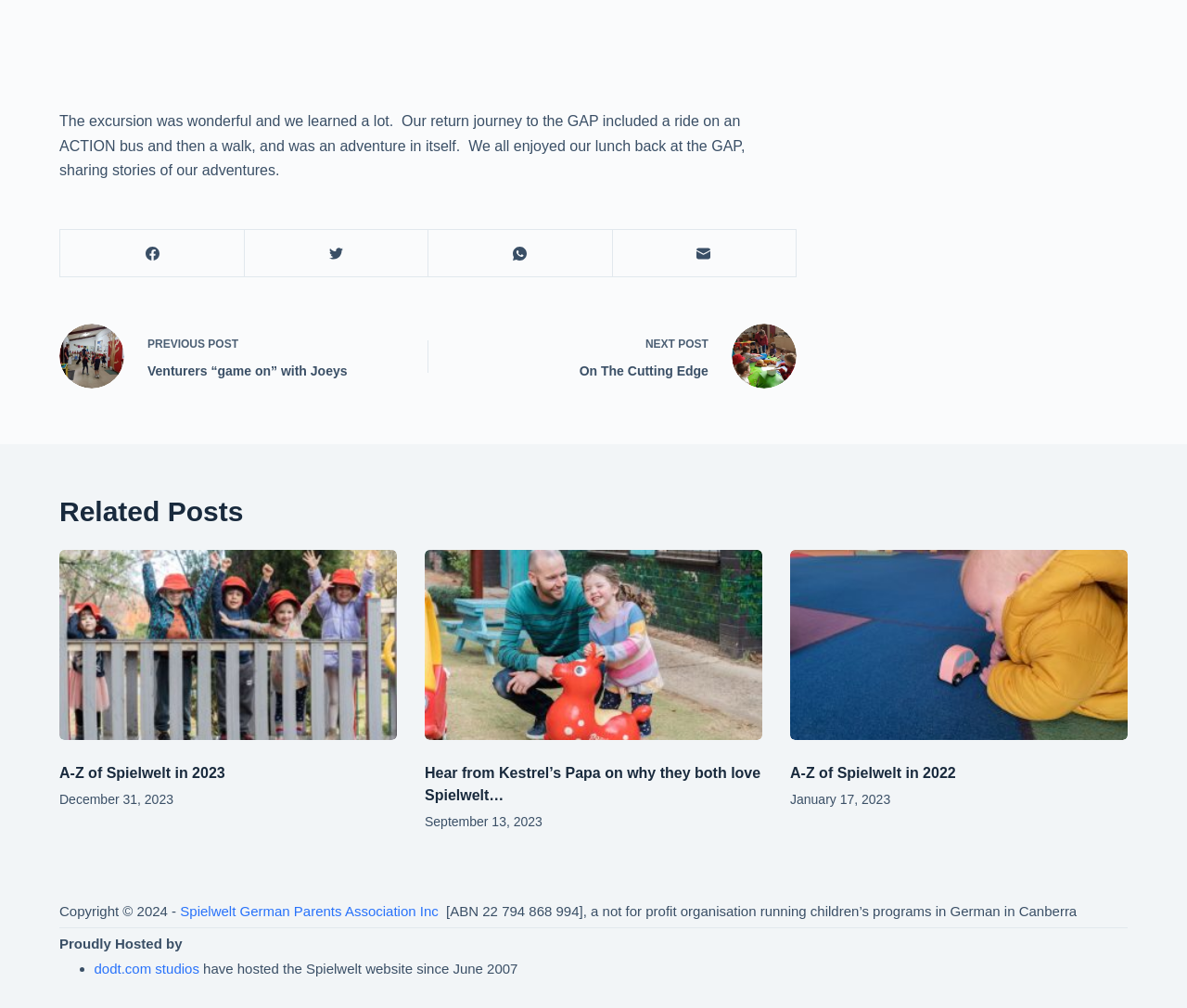Determine the bounding box coordinates of the region to click in order to accomplish the following instruction: "Read previous post". Provide the coordinates as four float numbers between 0 and 1, specifically [left, top, right, bottom].

[0.05, 0.321, 0.336, 0.386]